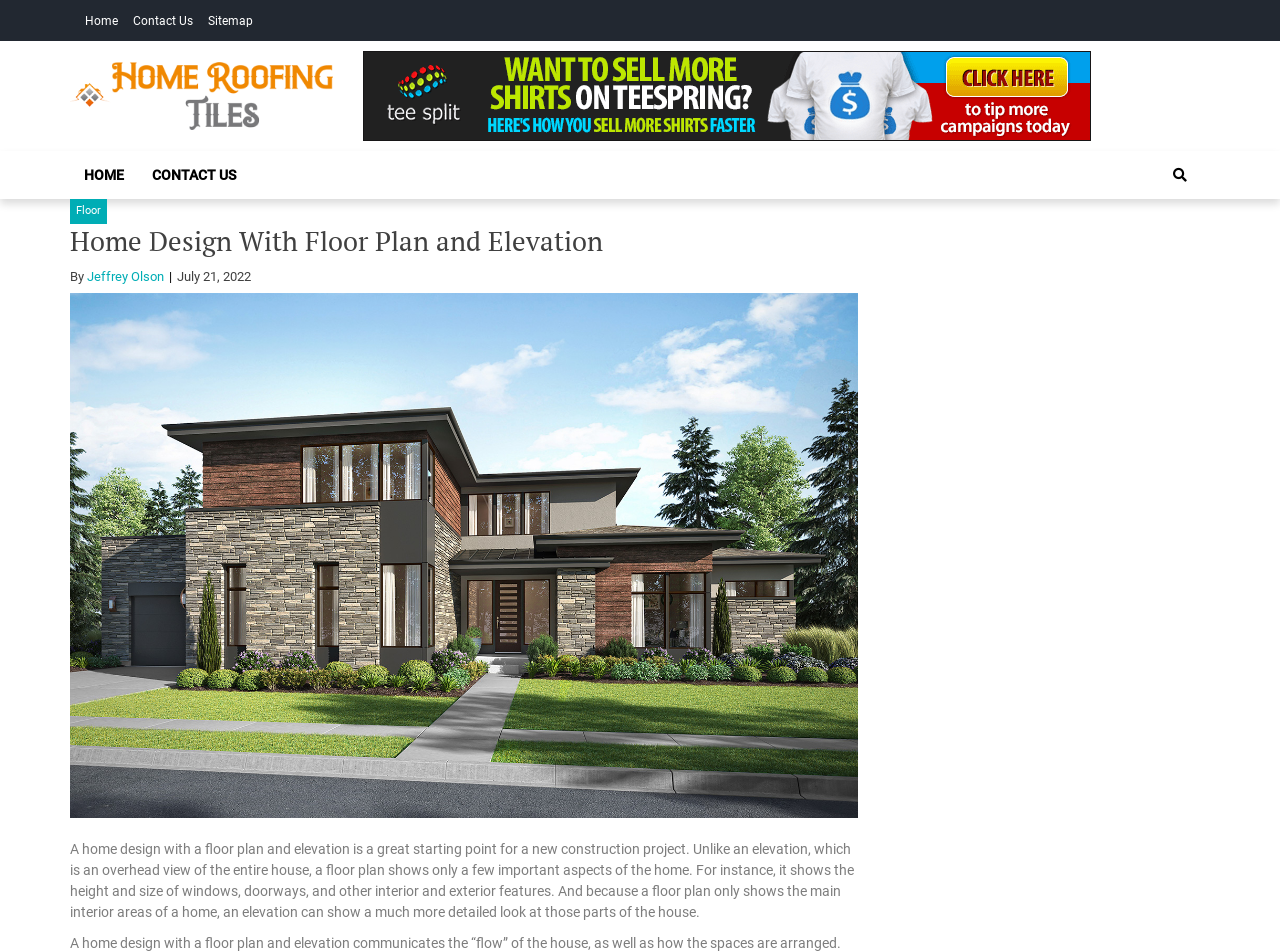Highlight the bounding box coordinates of the element that should be clicked to carry out the following instruction: "Explore the 'Floor' link". The coordinates must be given as four float numbers ranging from 0 to 1, i.e., [left, top, right, bottom].

[0.055, 0.209, 0.084, 0.235]